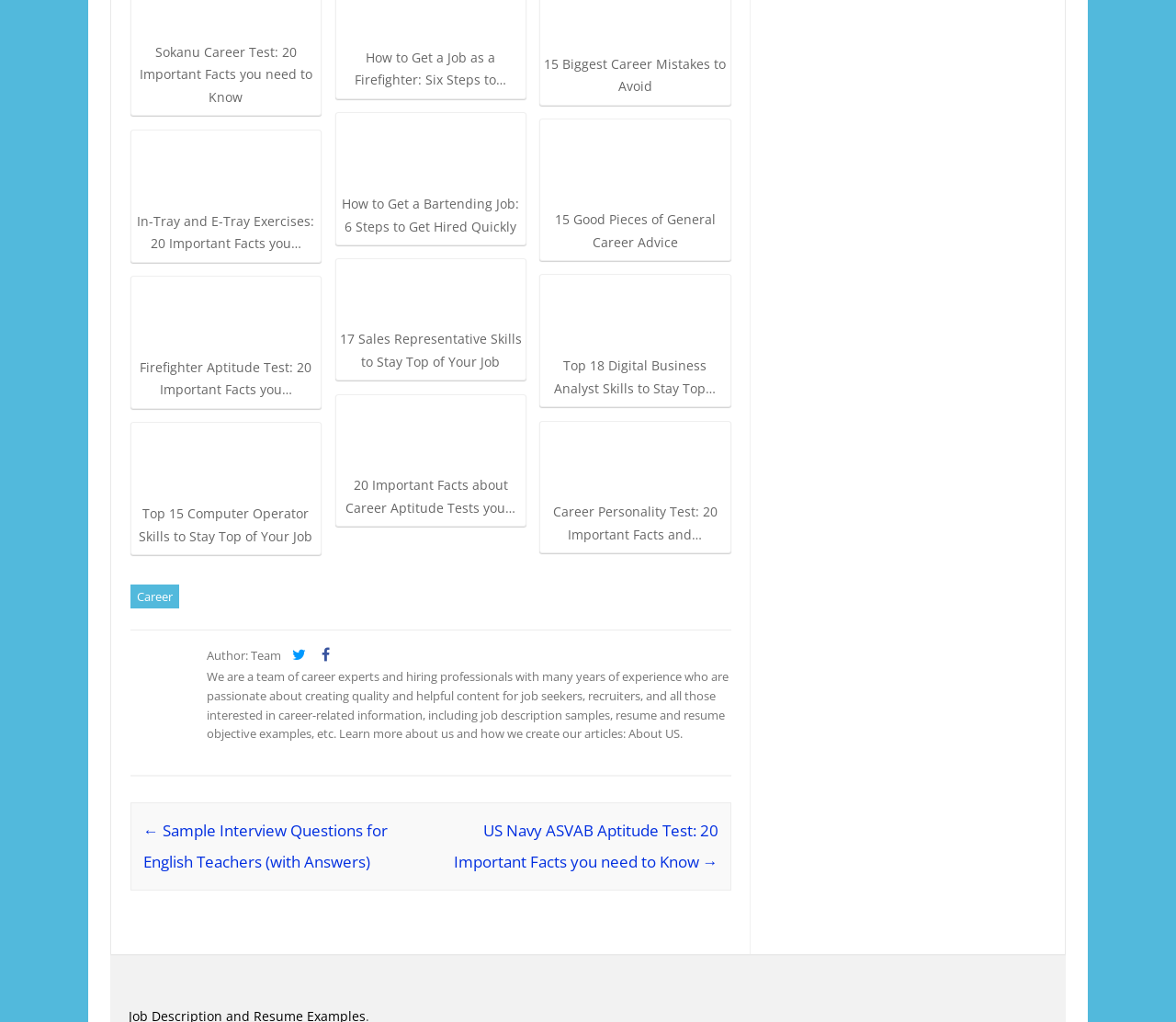Determine the bounding box coordinates for the area that needs to be clicked to fulfill this task: "View the article about Firefighter Aptitude Test". The coordinates must be given as four float numbers between 0 and 1, i.e., [left, top, right, bottom].

[0.114, 0.273, 0.27, 0.393]